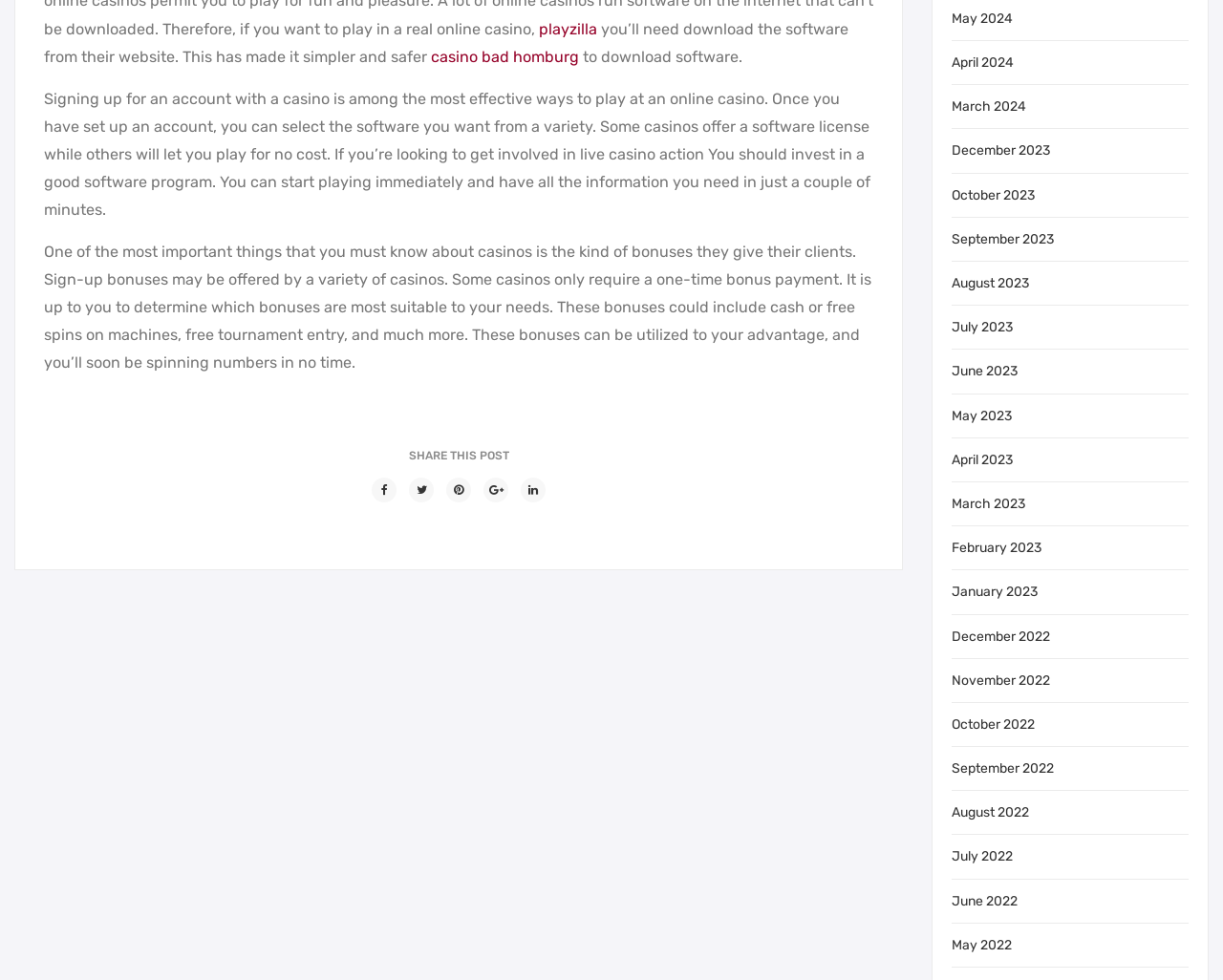Calculate the bounding box coordinates for the UI element based on the following description: "title="LinkedIn"". Ensure the coordinates are four float numbers between 0 and 1, i.e., [left, top, right, bottom].

[0.426, 0.488, 0.446, 0.513]